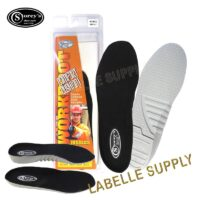Explain the image in detail, mentioning the main subjects and background elements.

The image showcases "Storey’s Comfort Cushion – Workboot Insoles," designed to enhance the comfort and support of work boots. The insoles feature a dual-color design, with a soft black top surface for cushioning and a gray textured bottom for improved traction. The product is displayed alongside its packaging, which includes vibrant graphics highlighting its comfort benefits. This combination of materials is aimed at providing relief during long hours on your feet, making it an ideal choice for those in demanding work environments. The package is designed with practical information and branding that emphasizes durability and comfort.